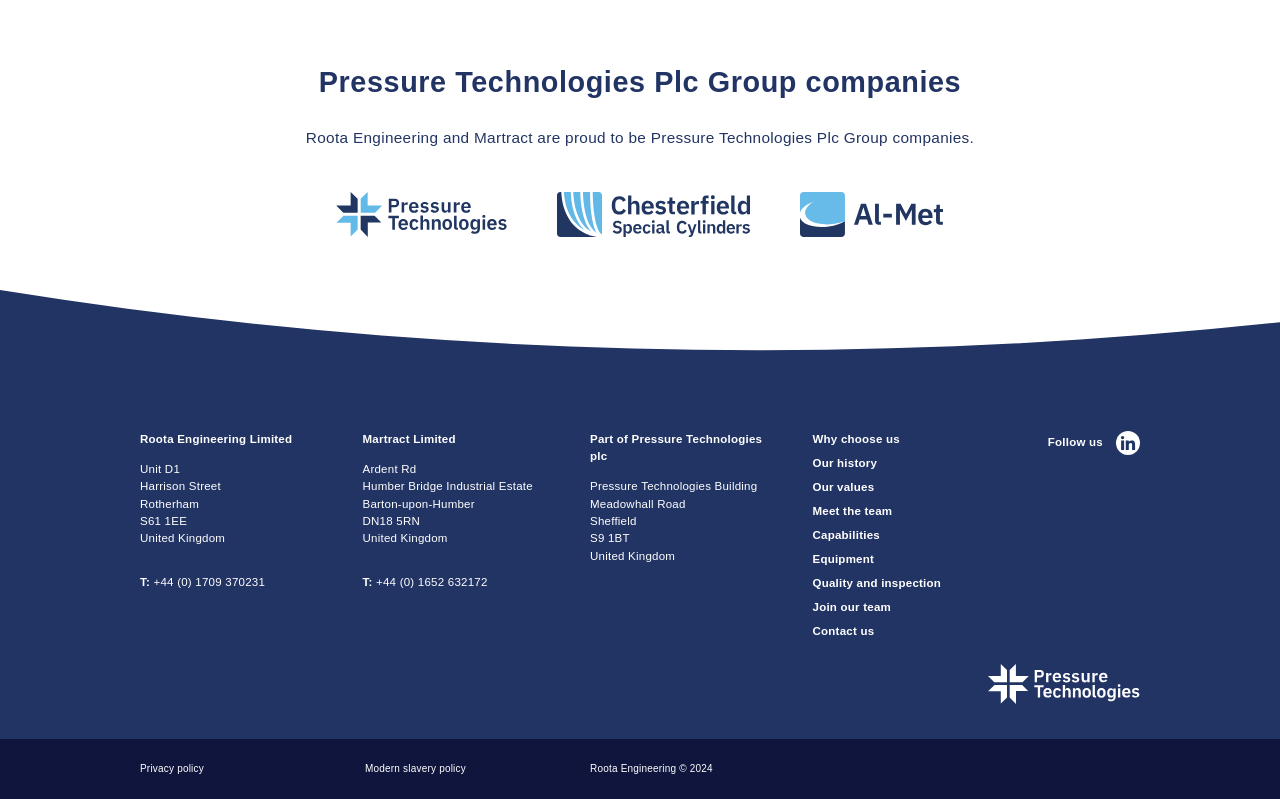Use a single word or phrase to answer this question: 
How many group companies are listed?

3